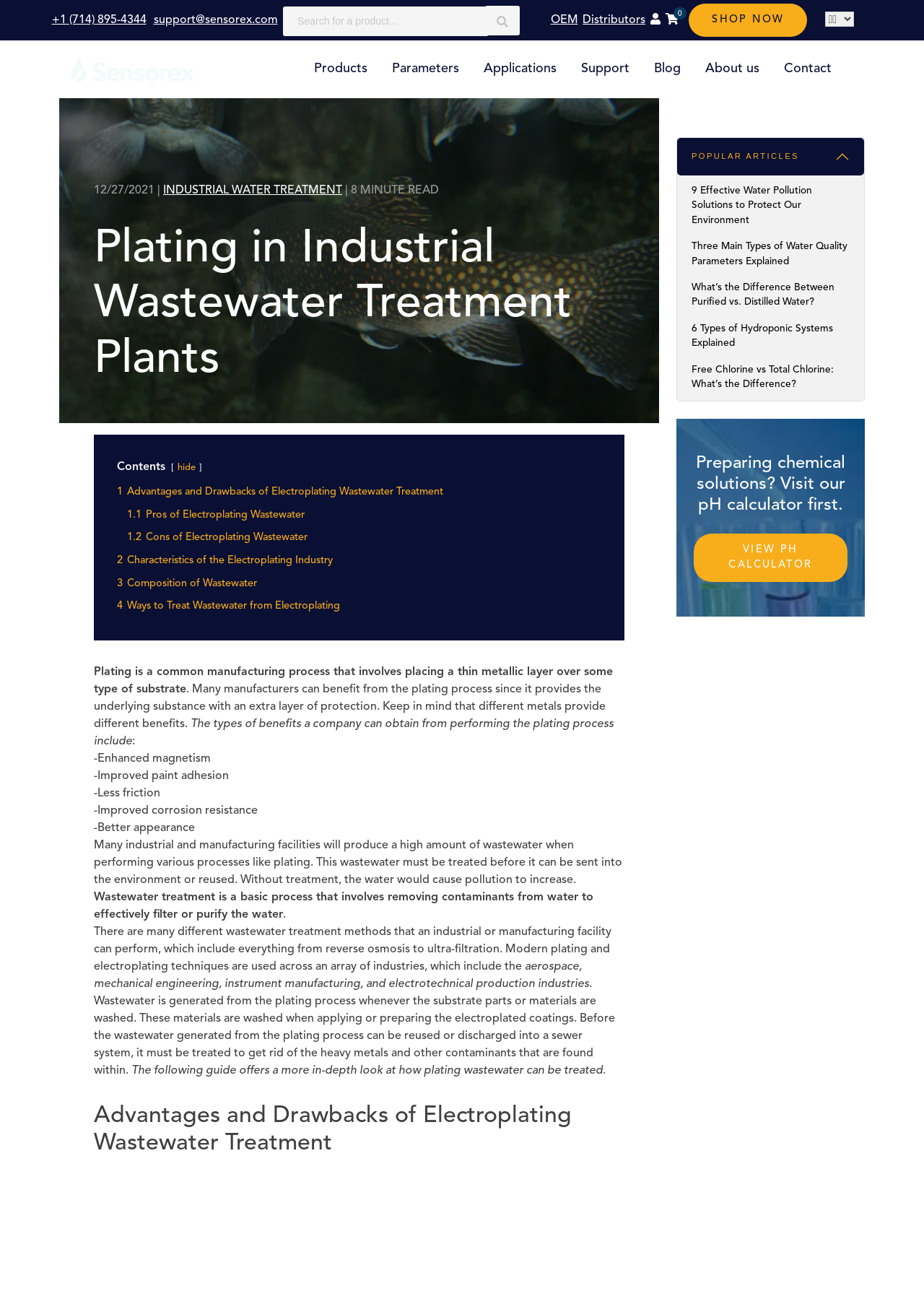Provide your answer in a single word or phrase: 
What is the purpose of wastewater treatment in industrial facilities?

To remove contaminants from water